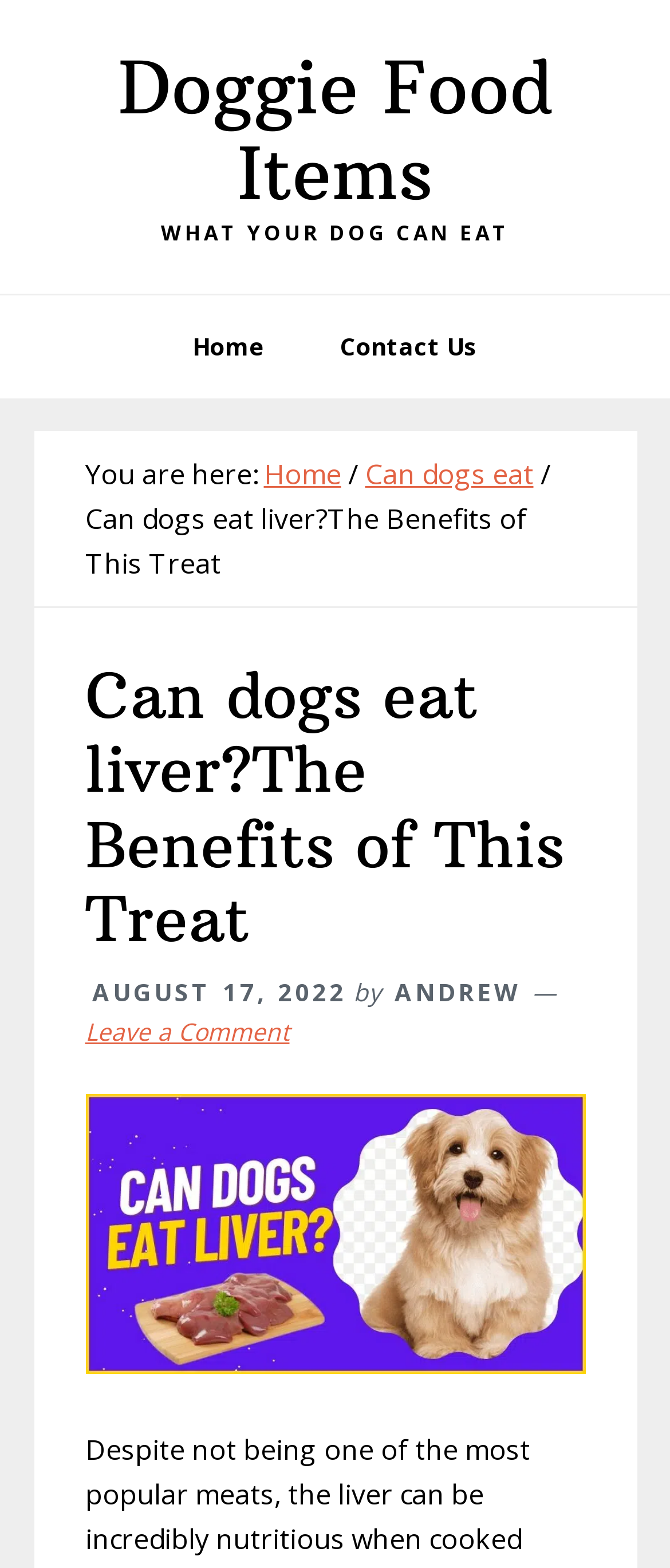Please identify the webpage's heading and generate its text content.

Can dogs eat liver?The Benefits of This Treat